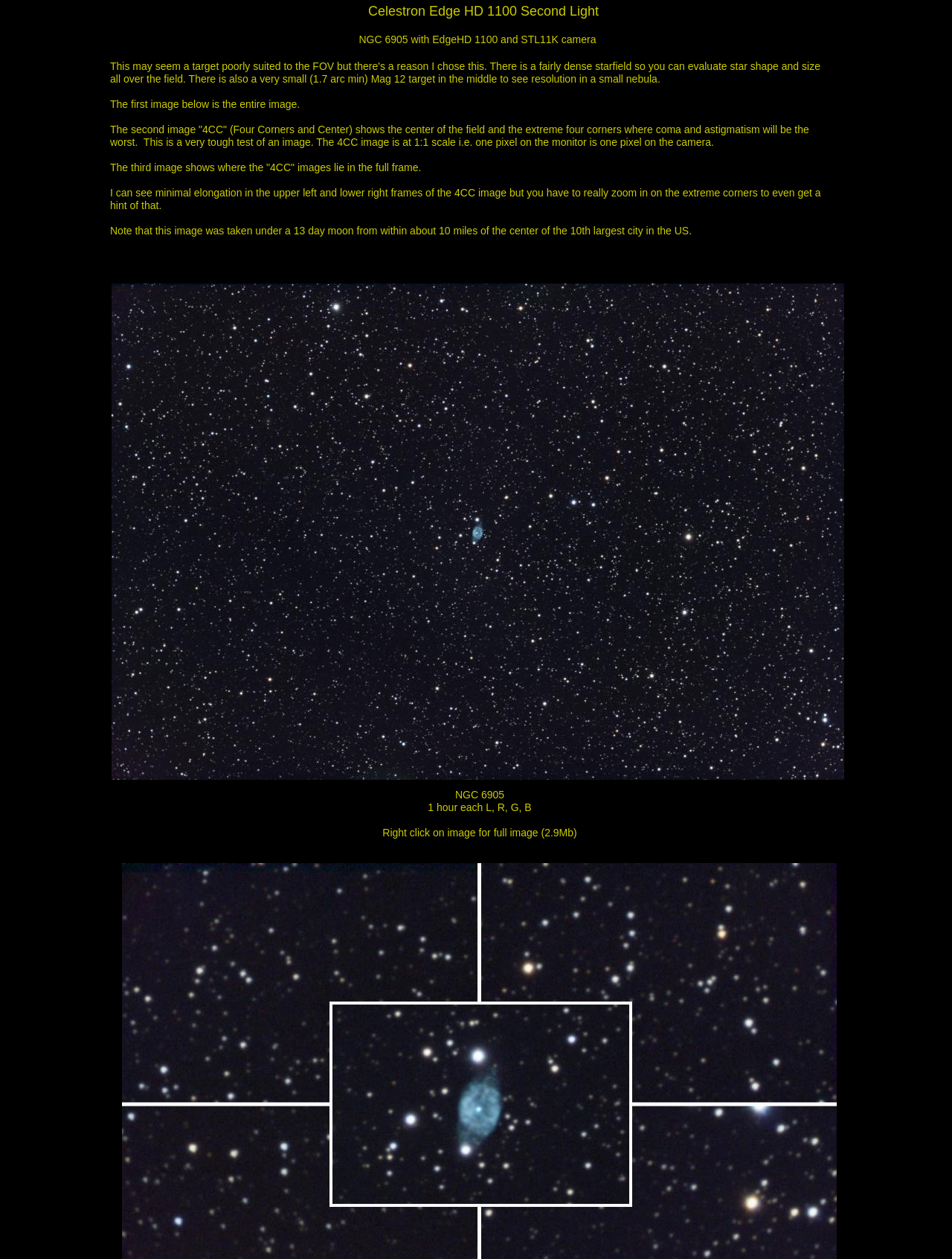What is the size of the full image?
Respond with a short answer, either a single word or a phrase, based on the image.

2.9Mb